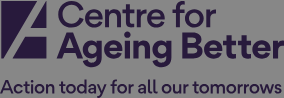Give a detailed account of the visual content in the image.

The image features the logo of the Centre for Ageing Better, which emphasizes its mission and vision. The logo is designed with a modern and professional aesthetic, showcasing the organization's name prominently in dark purple letters. Beneath the name, a tagline reads "Action today for all our tomorrows," highlighting their commitment to fostering age-friendly initiatives and environments. This branding reflects the centre's focus on improving the quality of life for older individuals and advocating for their needs in society. The logo serves as a visual representation of the centre's dedication to creating positive change for the ageing population.